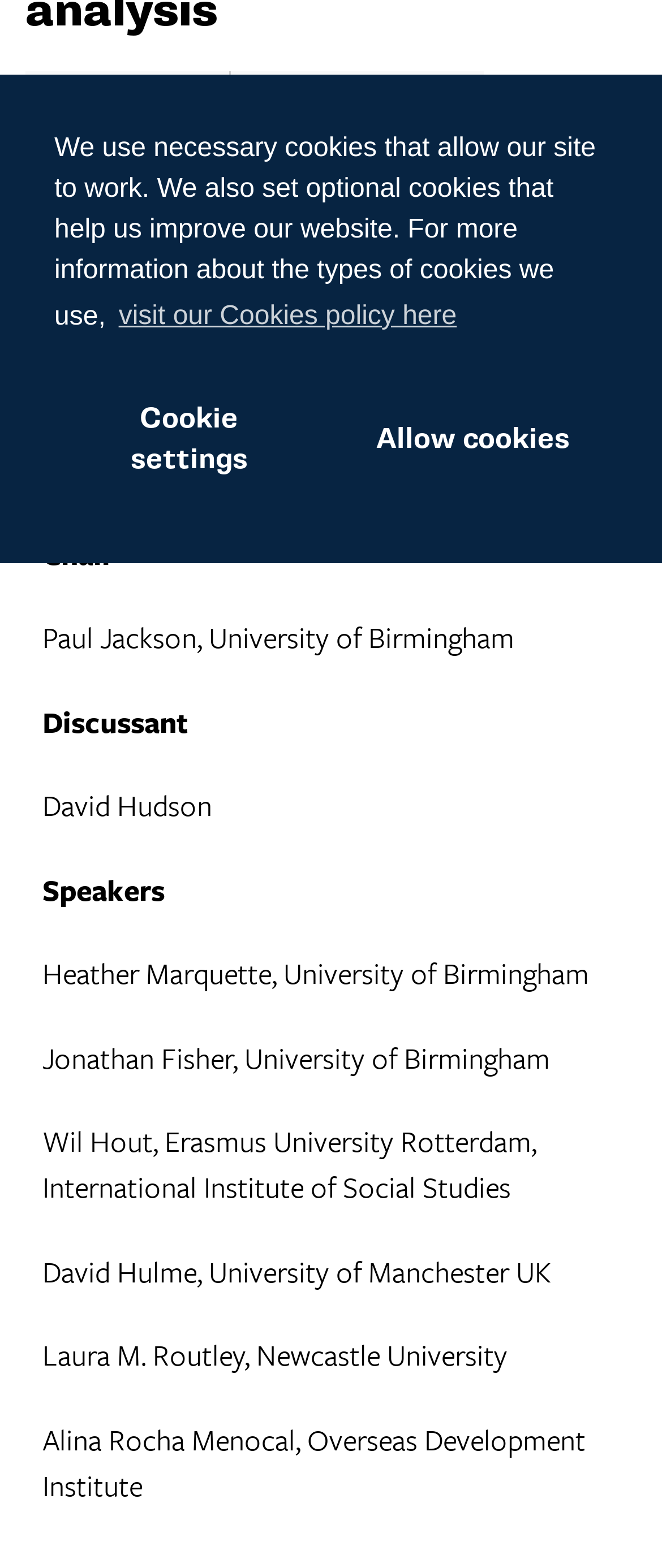Determine the bounding box coordinates for the HTML element described here: "Global Risks and Resilience".

[0.077, 0.102, 0.736, 0.134]